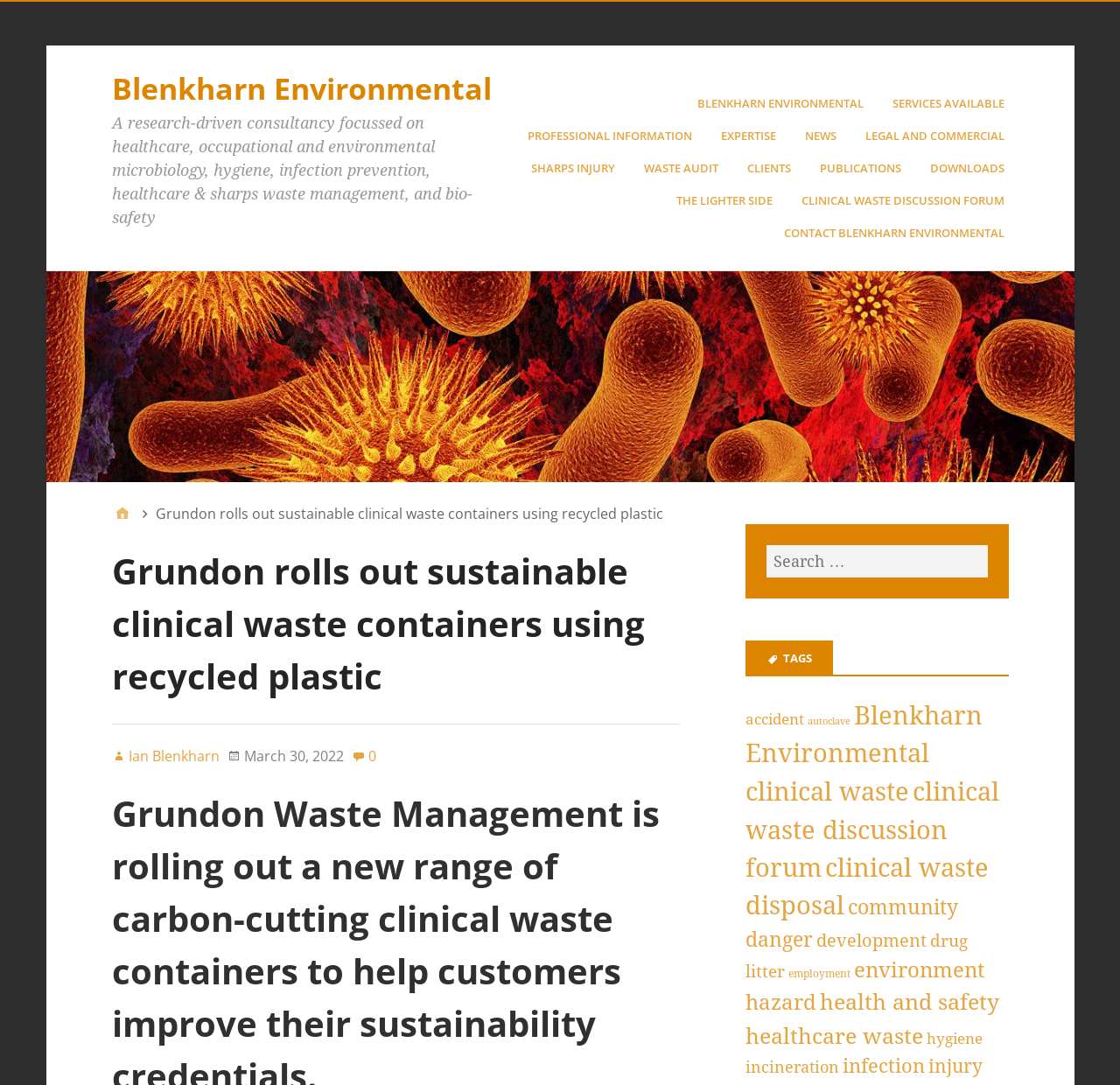Provide a thorough description of the webpage you see.

The webpage is about Blenkharn Environmental, a research-driven consultancy focused on healthcare, occupational, and environmental microbiology, hygiene, infection prevention, healthcare, and sharps waste management, and bio-safety. 

At the top of the page, there is a heading with the company name, "Blenkharn Environmental", which is also a link. Below this, there is a longer heading that describes the company's focus areas. 

To the right of the company name, there is a secondary menu with links to various services and sections of the website, including "SERVICES AVAILABLE", "PROFESSIONAL INFORMATION", "EXPERTISE", "NEWS", "LEGAL AND COMMERCIAL", and more. 

Below the company description, there is a navigation section with breadcrumbs, showing the current page's location within the website. The current page is about Grundon rolling out sustainable clinical waste containers using recycled plastic. 

The main content of the page is divided into sections. The first section has a heading with the title of the article, "Grundon rolls out sustainable clinical waste containers using recycled plastic", and below this, there is a link to the author, Ian Blenkharn, and the date and time the article was published. 

To the right of the main content, there is a search box with a label "Search for:". Below this, there is a section with tags, including "accident", "autoclave", "Blenkharn Environmental", "clinical waste", and many more. Each tag is a link and has a number of items associated with it.